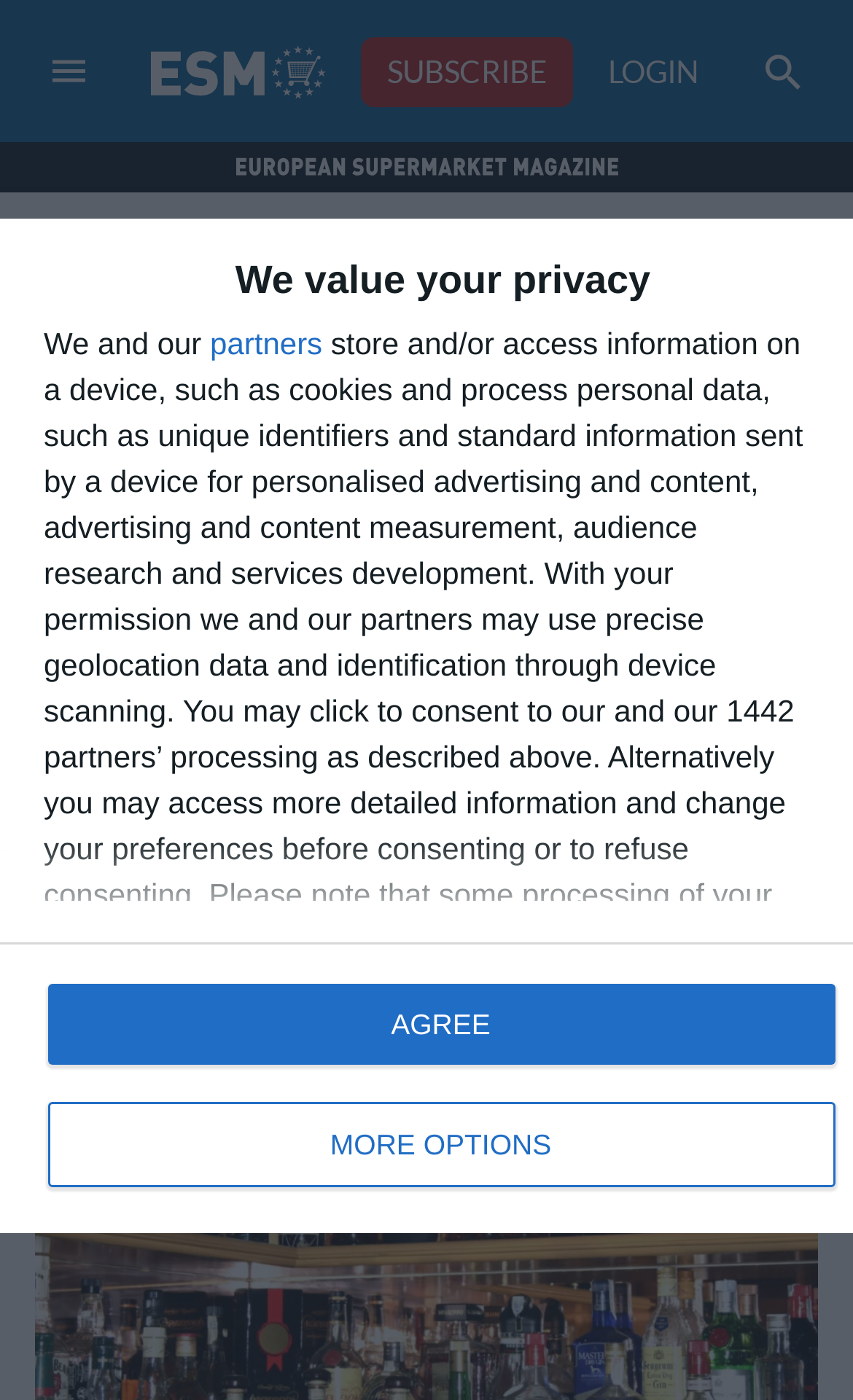Review the image closely and give a comprehensive answer to the question: How many social media sharing options are available?

I found the social media sharing options by looking at the link elements with images below the article. There are five link elements with images, which represent Facebook, Twitter, Whatsapp, LinkedIn, and Email sharing options.